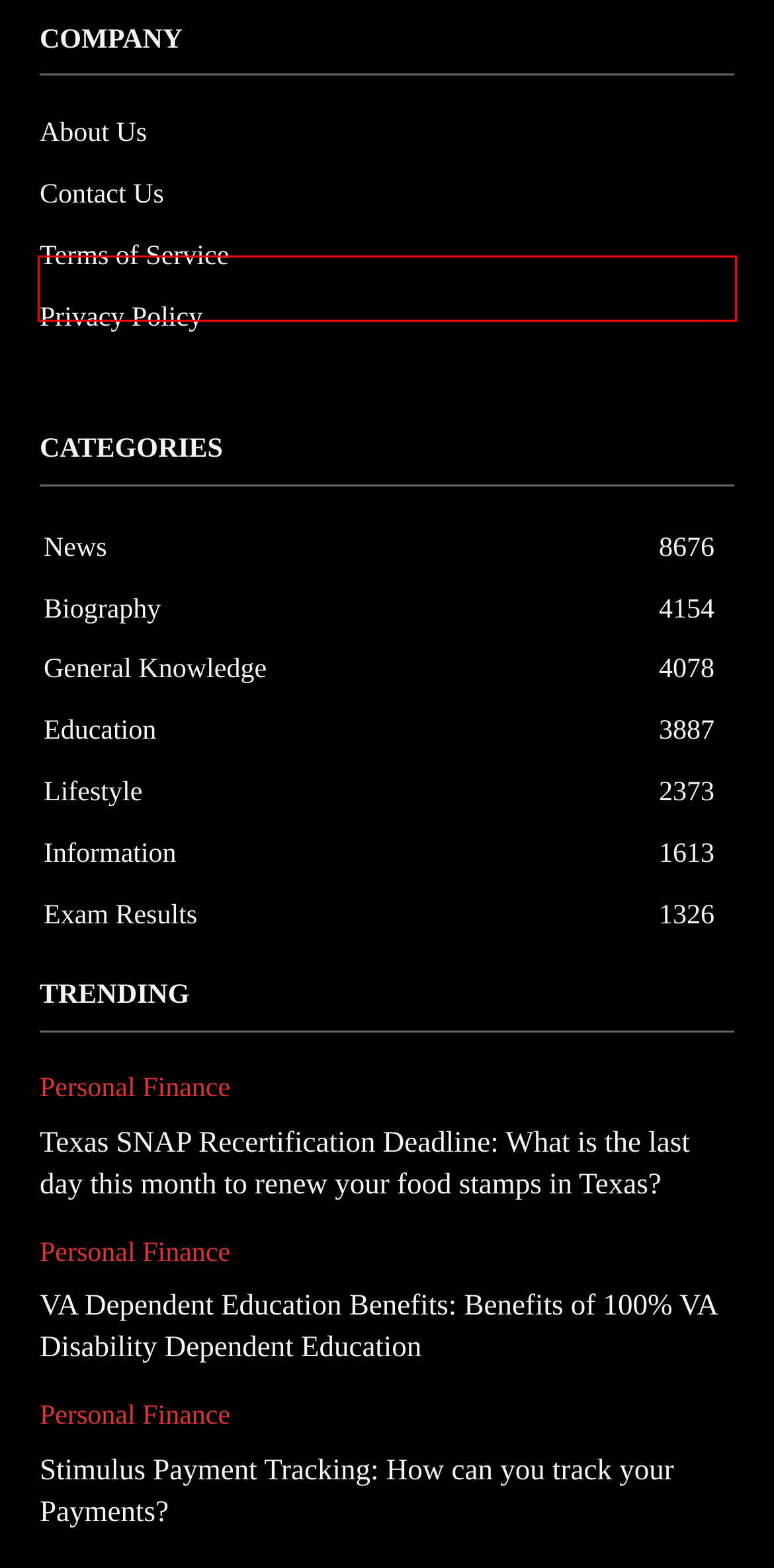Analyze the screenshot of a webpage that features a red rectangle bounding box. Pick the webpage description that best matches the new webpage you would see after clicking on the element within the red bounding box. Here are the candidates:
A. News - Eduvast.com - Eduvast.com
B. Terms of Service - Eduvast.com - Eduvast.com
C. Contact Us - Eduvast.com - Eduvast.com
D. Biography - Eduvast.com - Eduvast.com
E. Personal Finance - Eduvast.com - Eduvast.com
F. Information - Eduvast.com - Eduvast.com
G. About Us - Eduvast.com - Eduvast.com
H. Exam Results 2020 for Sarkari/Govt Recruitment Examination - Eduvast.com

C